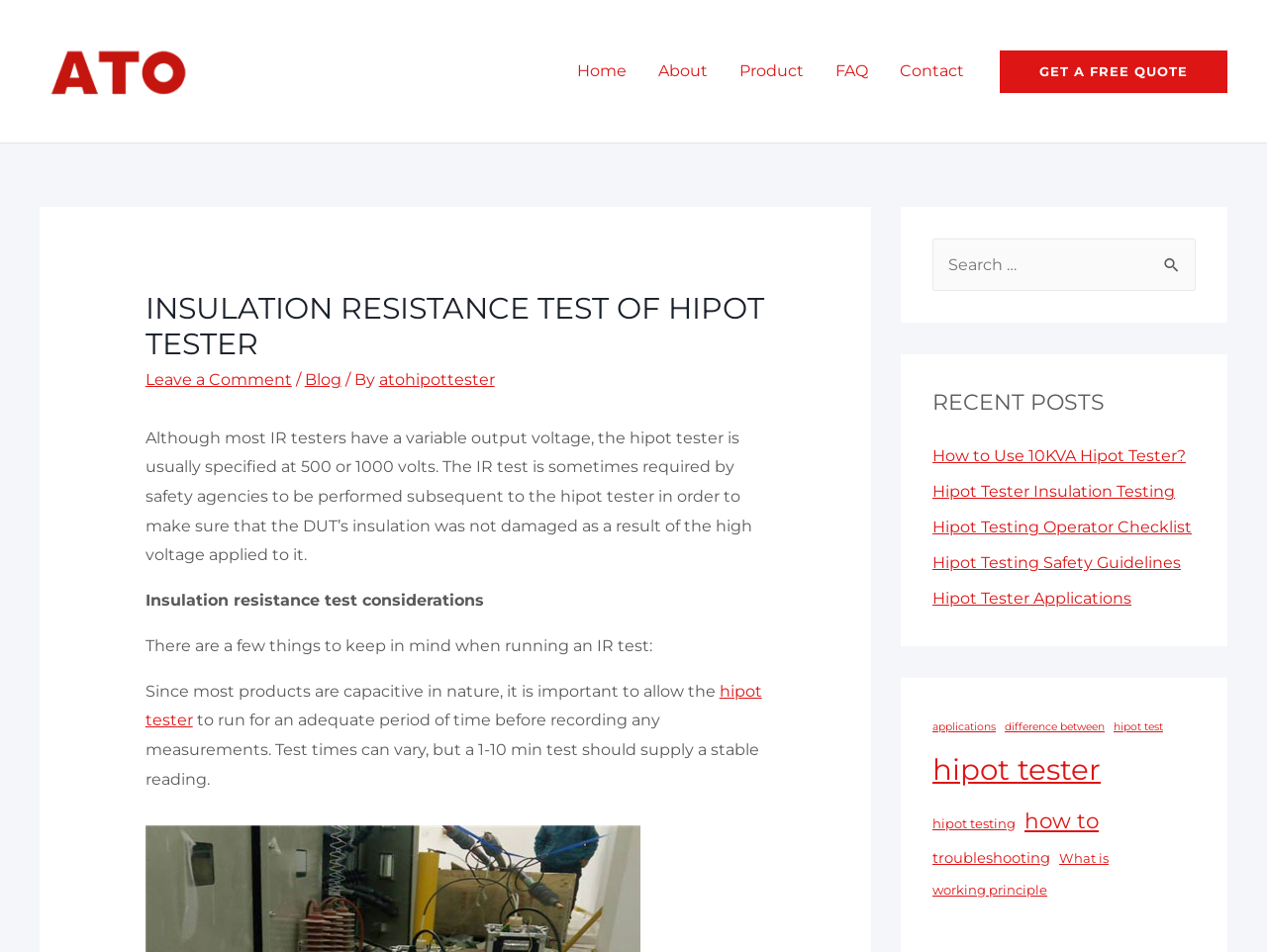Respond to the following query with just one word or a short phrase: 
What is the name of the company?

ATO